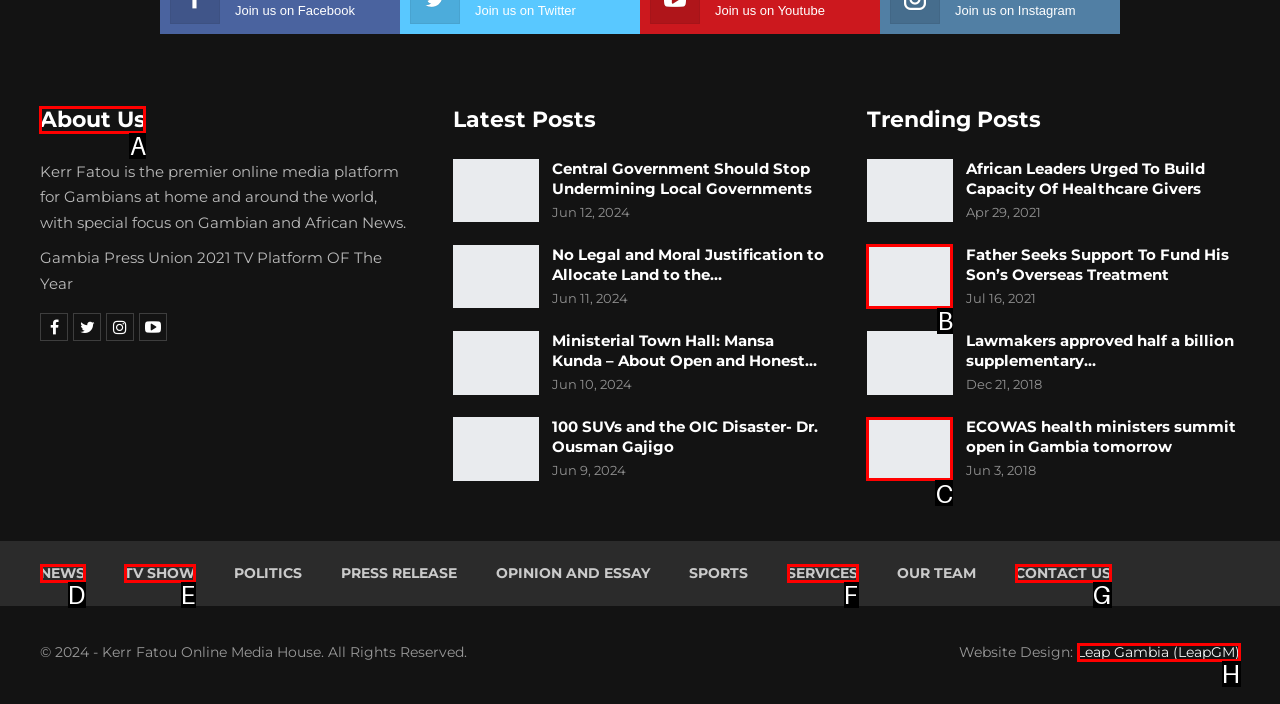Tell me which letter I should select to achieve the following goal: Click on About Us
Answer with the corresponding letter from the provided options directly.

A